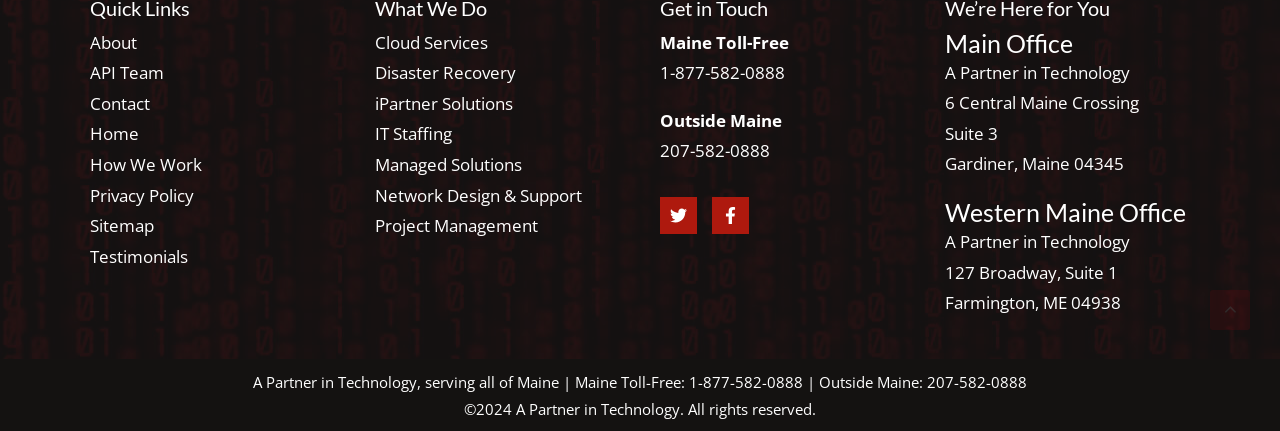Please mark the clickable region by giving the bounding box coordinates needed to complete this instruction: "Go to Main Office location".

[0.738, 0.064, 0.93, 0.134]